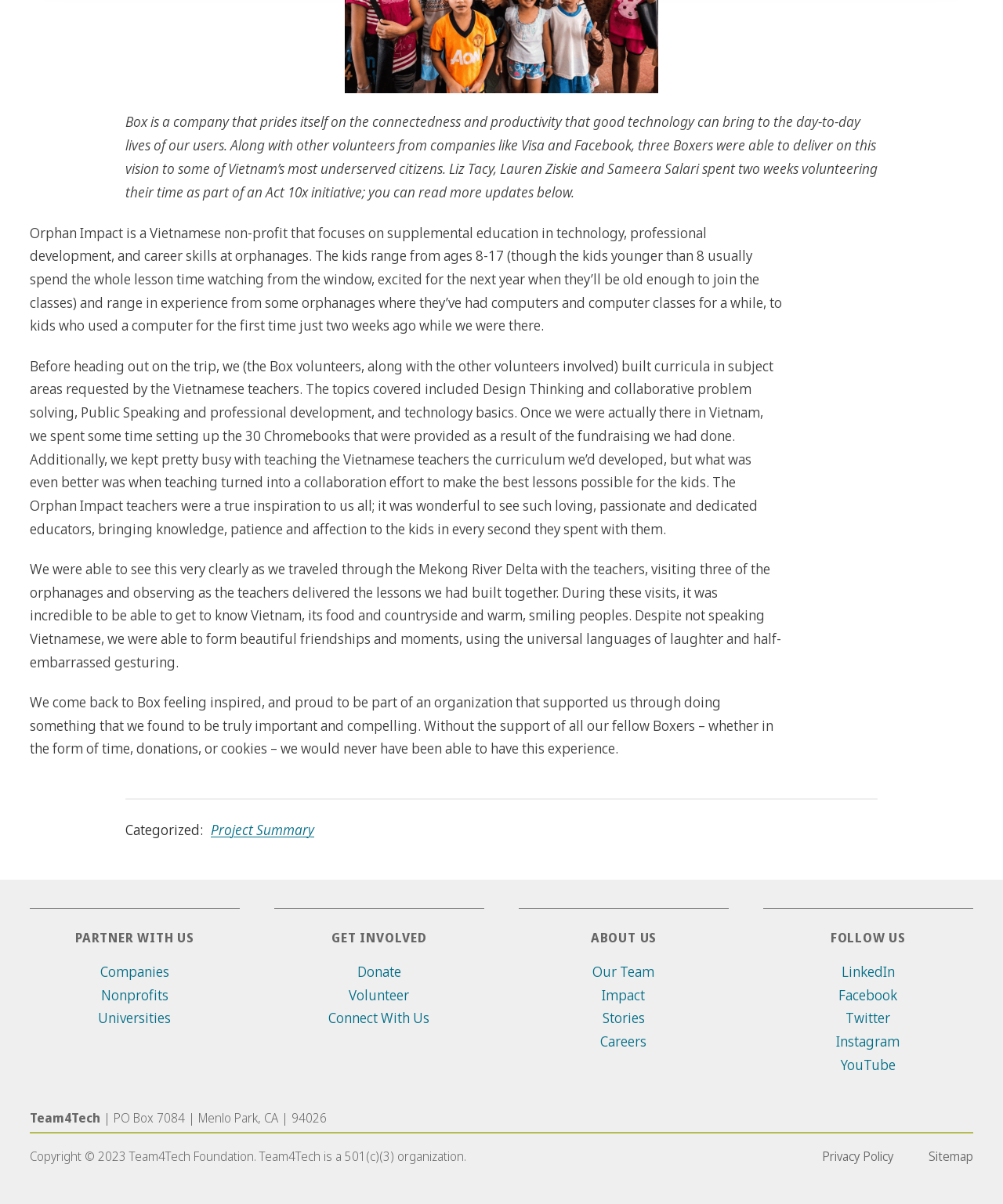Determine the bounding box coordinates of the UI element described by: "Universities".

[0.098, 0.838, 0.171, 0.853]